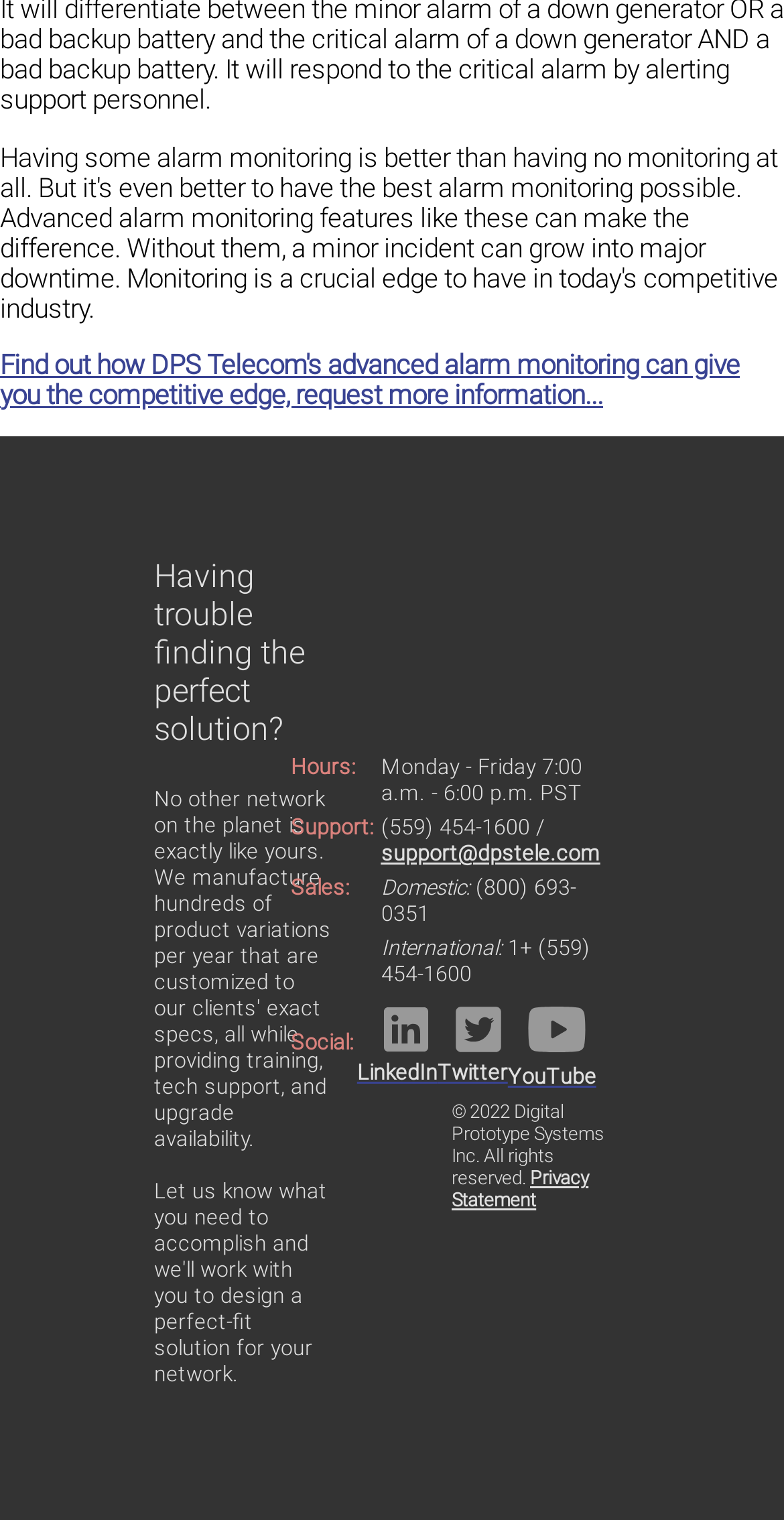Provide the bounding box coordinates for the UI element that is described by this text: "YouTube". The coordinates should be in the form of four float numbers between 0 and 1: [left, top, right, bottom].

[0.648, 0.655, 0.76, 0.717]